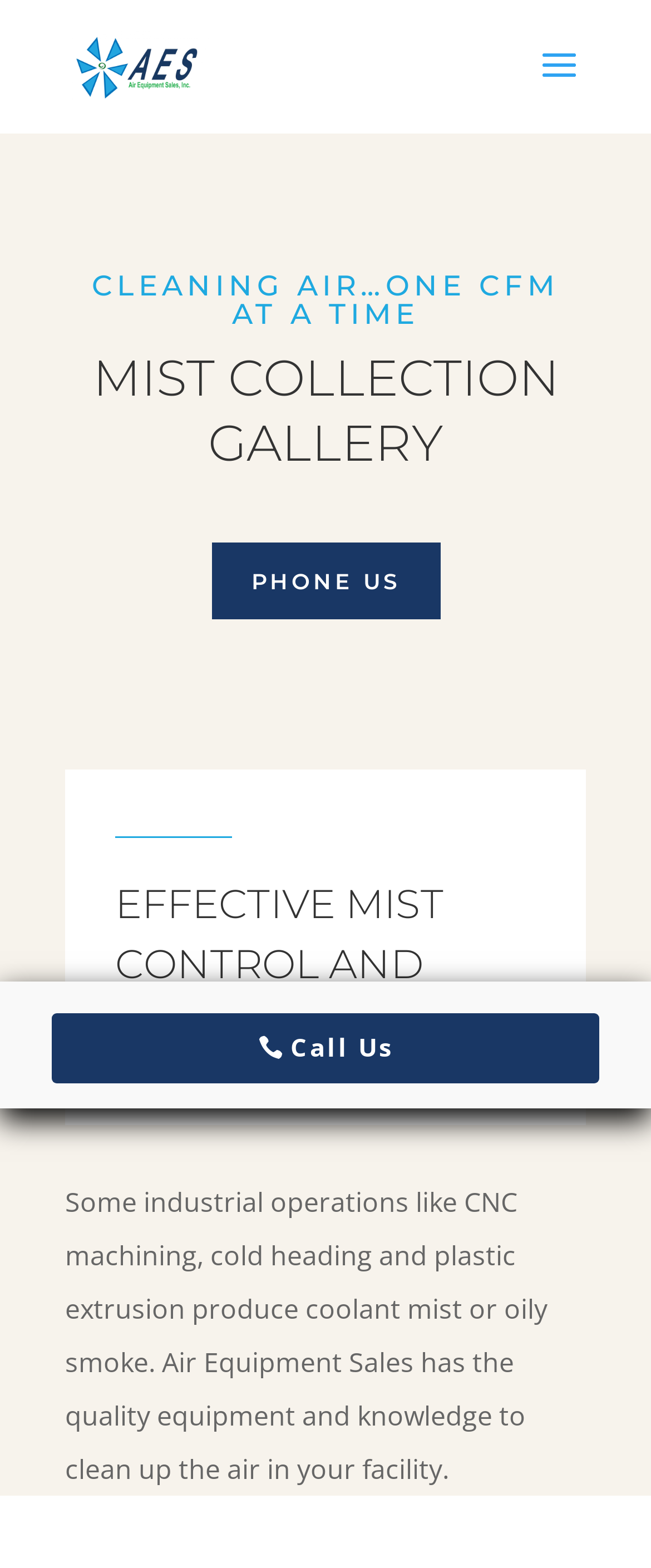What is the focus of the mist collection gallery?
Refer to the screenshot and answer in one word or phrase.

Mist control and collection